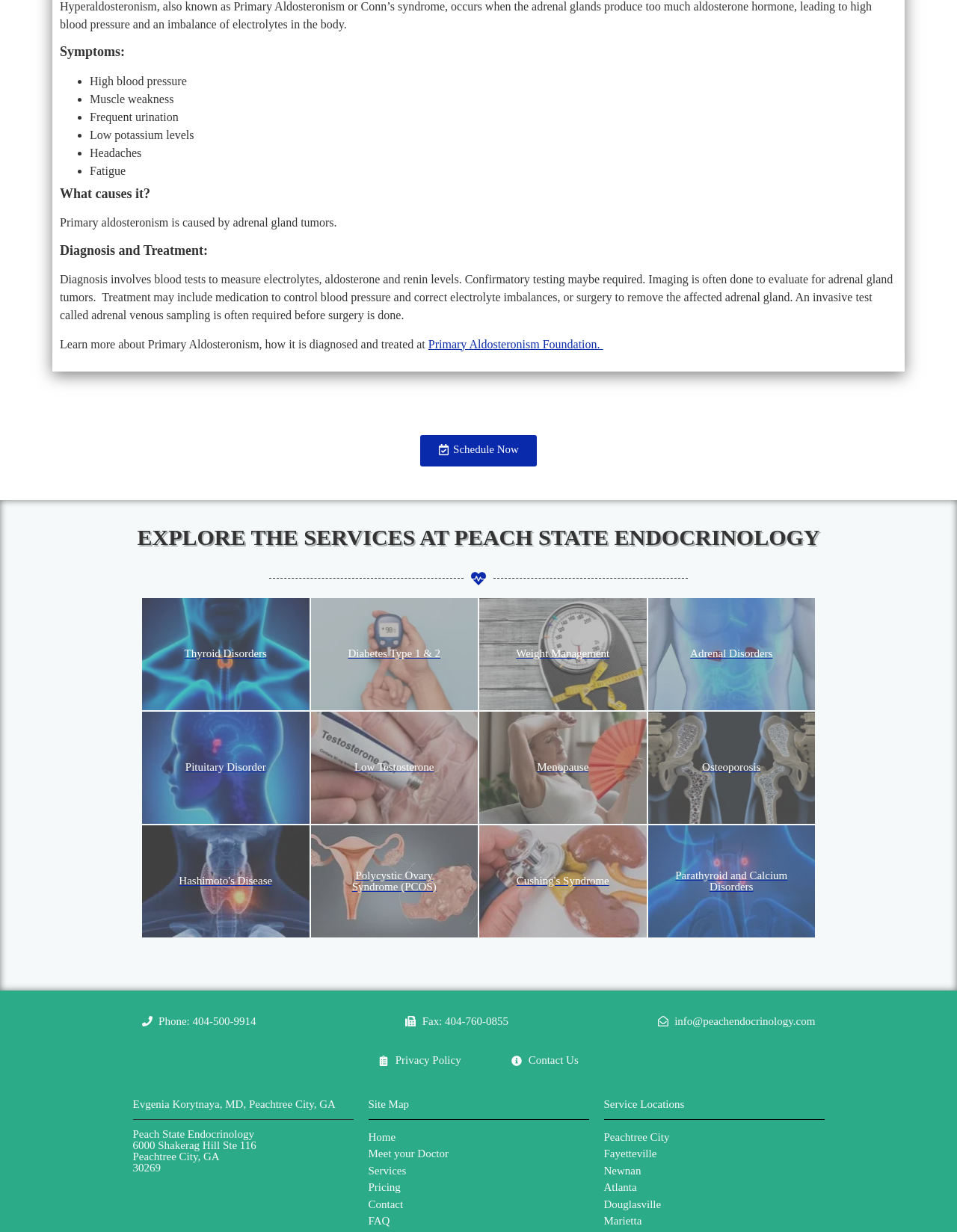What is the name of the disease described on this webpage?
Using the picture, provide a one-word or short phrase answer.

Primary Aldosteronism